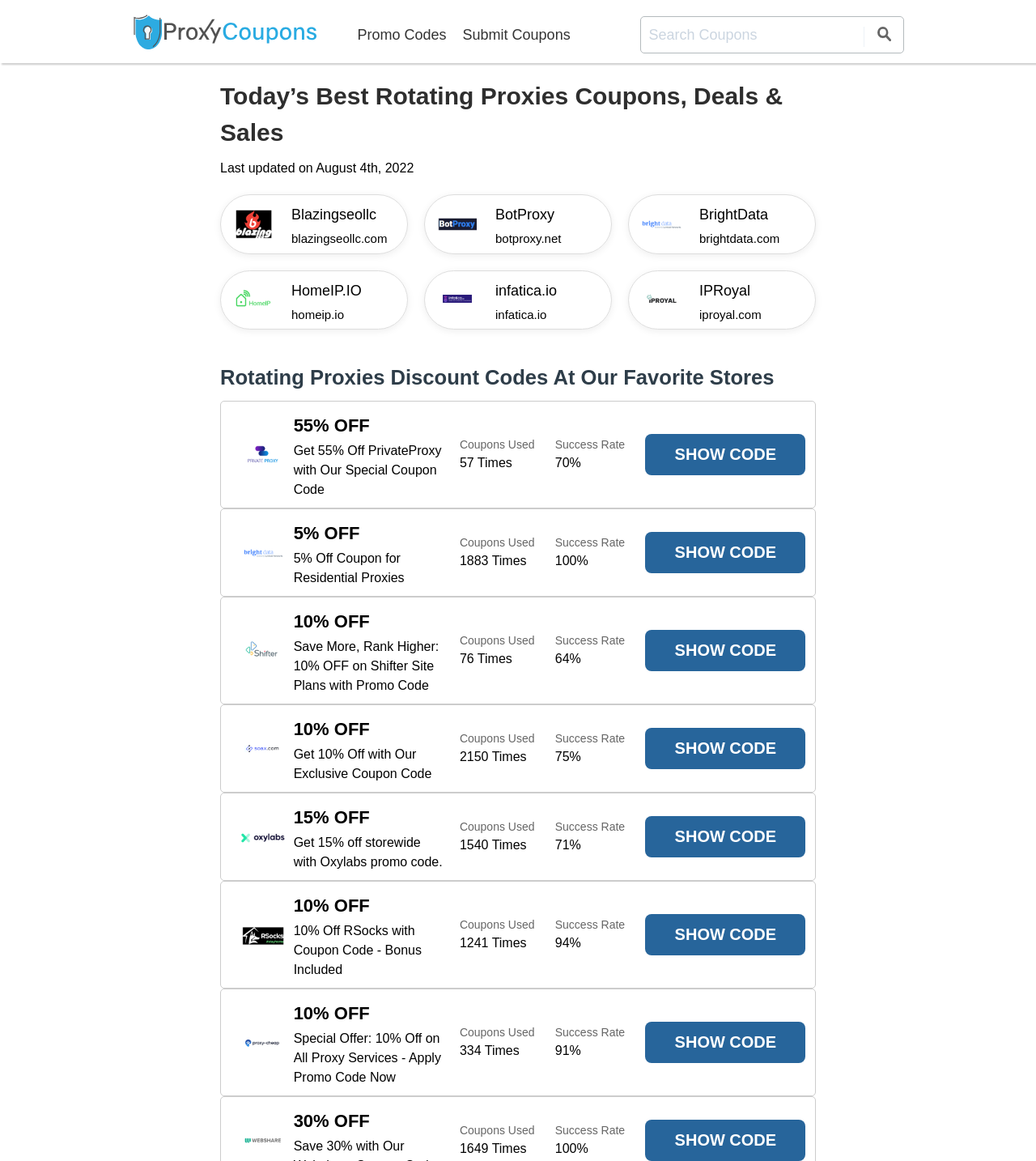Generate a thorough caption detailing the webpage content.

The webpage is a coupon aggregator site for Rotating Proxies stores online. At the top, there is a logo and a vertical menu with two dropdown options: "Promo Codes" and "Submit Coupons". Next to the menu, there is a search bar with a search button. 

Below the search bar, there is a heading that reads "Today’s Best Rotating Proxies Coupons, Deals & Sales". Underneath, there is a text indicating the last update date, which is August 4th, 2022. 

The main content of the page is a list of coupons and promo codes for various Rotating Proxies stores, including Blazingseollc, BotProxy, BrightData, HomeIP.IO, Infatica.io, IPRoyal, PrivateProxy, Shifter, Soax.com, and Oxylabs. Each store's section includes an image, a link to the store's website, and a description of the promo code or discount. The promo codes and discounts are accompanied by statistics, such as the number of times the coupon has been used and the success rate. 

There are buttons labeled "SHOW CODE" next to each promo code, which likely reveal the actual coupon code when clicked. The promo codes and discounts vary, with some offering a percentage off, such as 55% or 10% off, while others provide a specific discount.